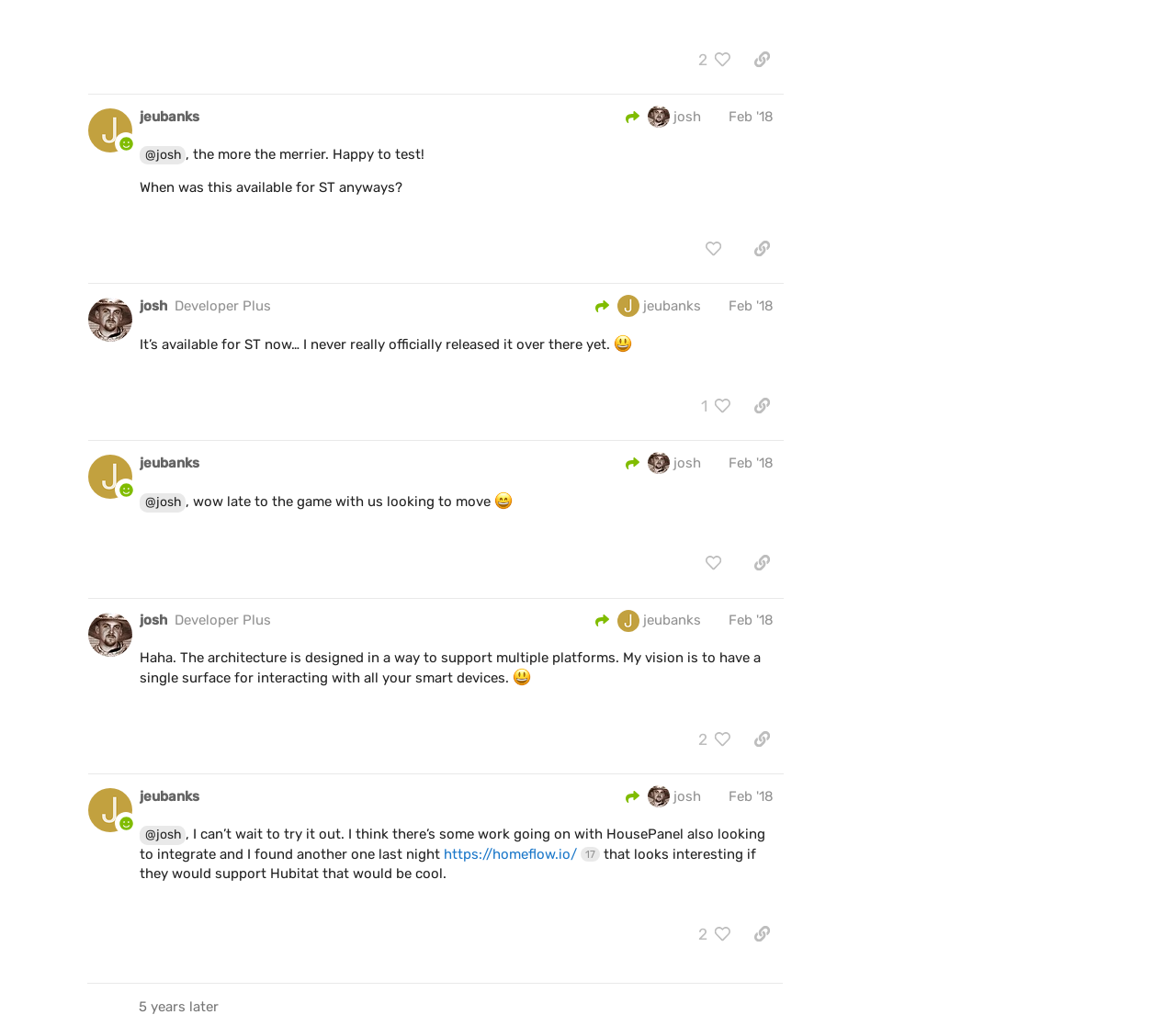Based on the description "Facebook", find the bounding box of the specified UI element.

None